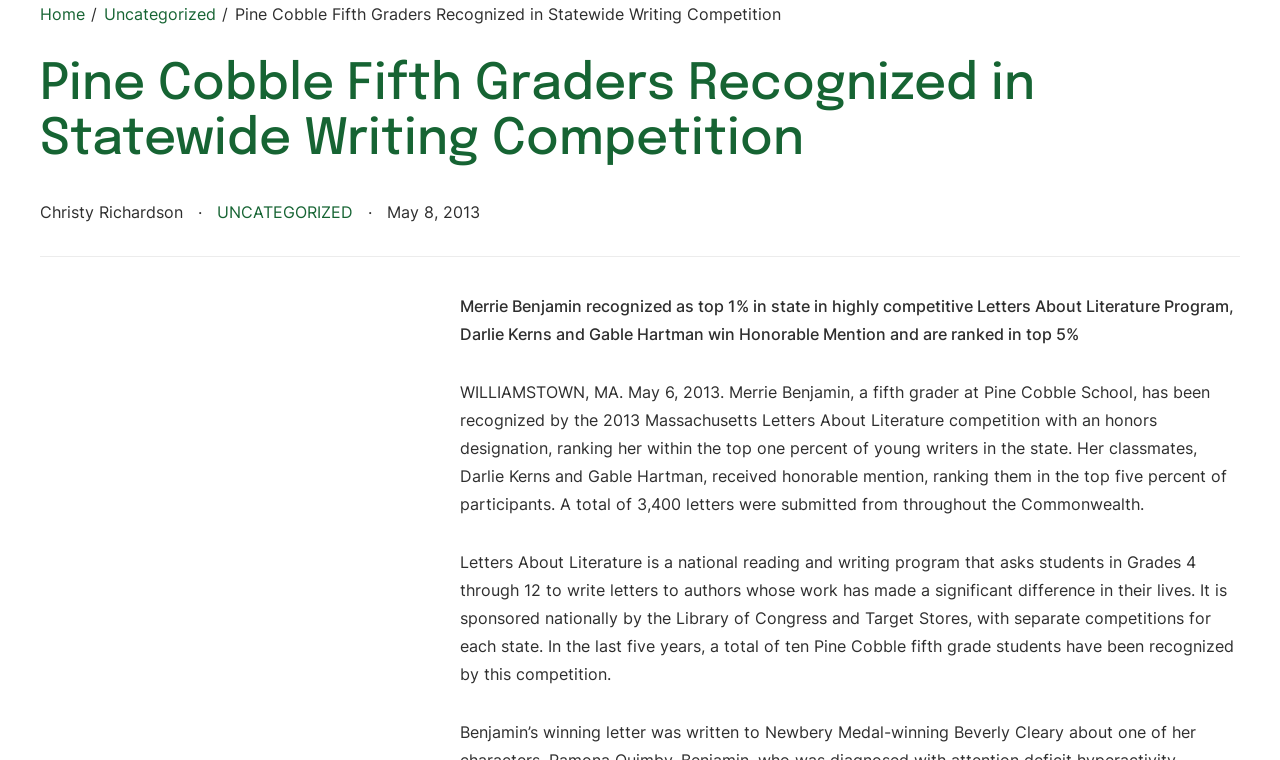Write a detailed summary of the webpage, including text, images, and layout.

The webpage is about Pine Cobble fifth graders being recognized in a statewide writing competition. At the top, there is a navigation section with breadcrumbs, featuring links to "Home" and "Uncategorized". Below this, there is a heading with the title of the webpage, "Pine Cobble Fifth Graders Recognized in Statewide Writing Competition".

On the left side, there is a section with the author's name, "Christy Richardson", followed by a link to "UNCATEGORIZED" and a timestamp, "May 8, 2013". 

Below this section, there is a horizontal separator, followed by the main content of the webpage. The content is divided into three paragraphs. The first paragraph announces that Merrie Benjamin, a fifth grader at Pine Cobble School, has been recognized by the Massachusetts Letters About Literature competition with an honors designation, ranking her within the top one percent of young writers in the state. Her classmates, Darlie Kerns and Gable Hartman, received honorable mention, ranking them in the top five percent of participants.

The second paragraph provides more information about the competition, stating that a total of 3,400 letters were submitted from throughout the Commonwealth. The third paragraph explains the purpose of the Letters About Literature program, which asks students to write letters to authors whose work has made a significant difference in their lives. It also mentions that the program is sponsored nationally by the Library of Congress and Target Stores, with separate competitions for each state. Additionally, it notes that in the last five years, a total of ten Pine Cobble fifth-grade students have been recognized by this competition.